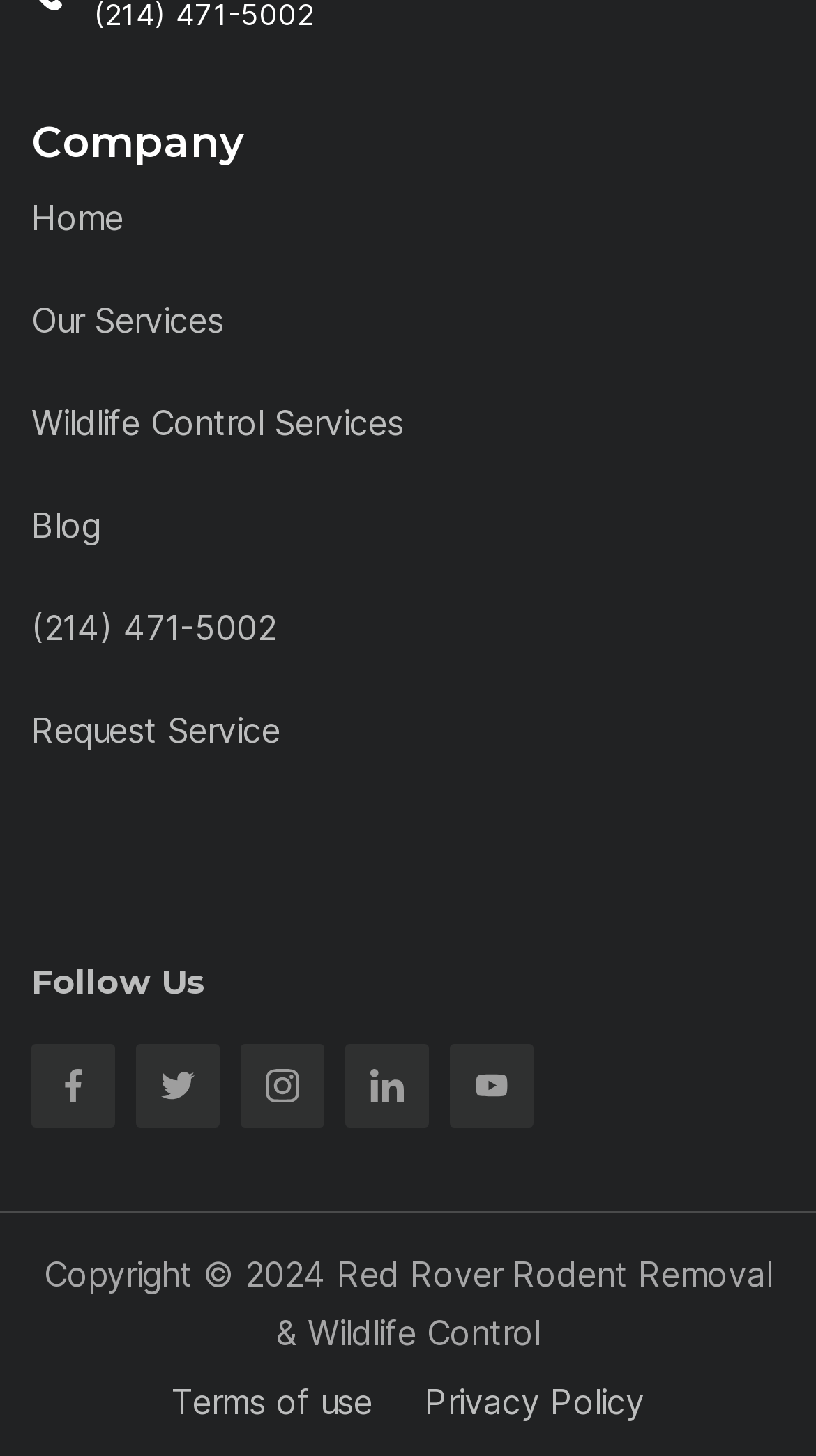Locate the bounding box coordinates of the area where you should click to accomplish the instruction: "Click on Home".

[0.038, 0.138, 0.151, 0.161]